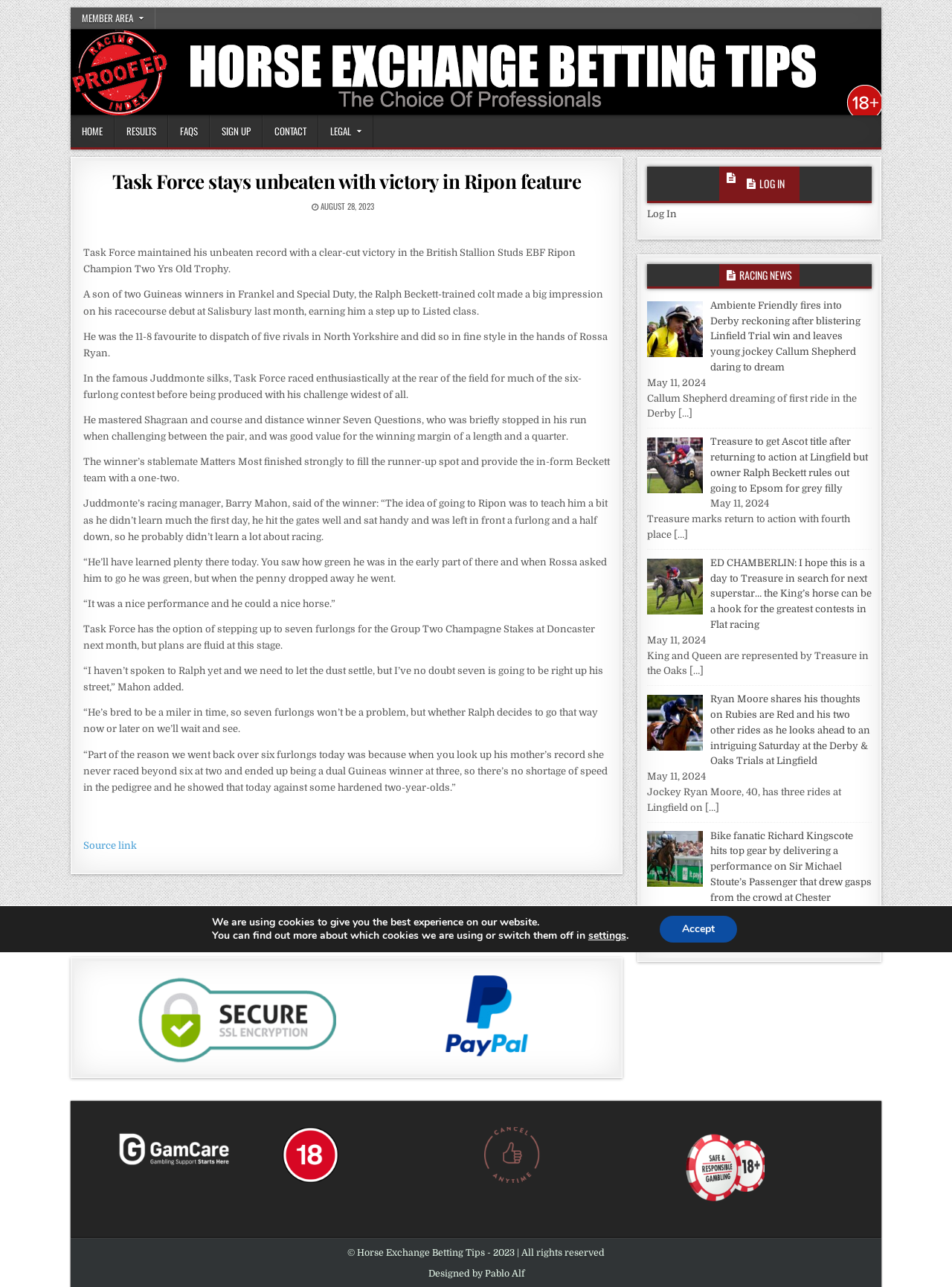Please find the bounding box coordinates for the clickable element needed to perform this instruction: "Click the RESULTS link".

[0.12, 0.09, 0.177, 0.114]